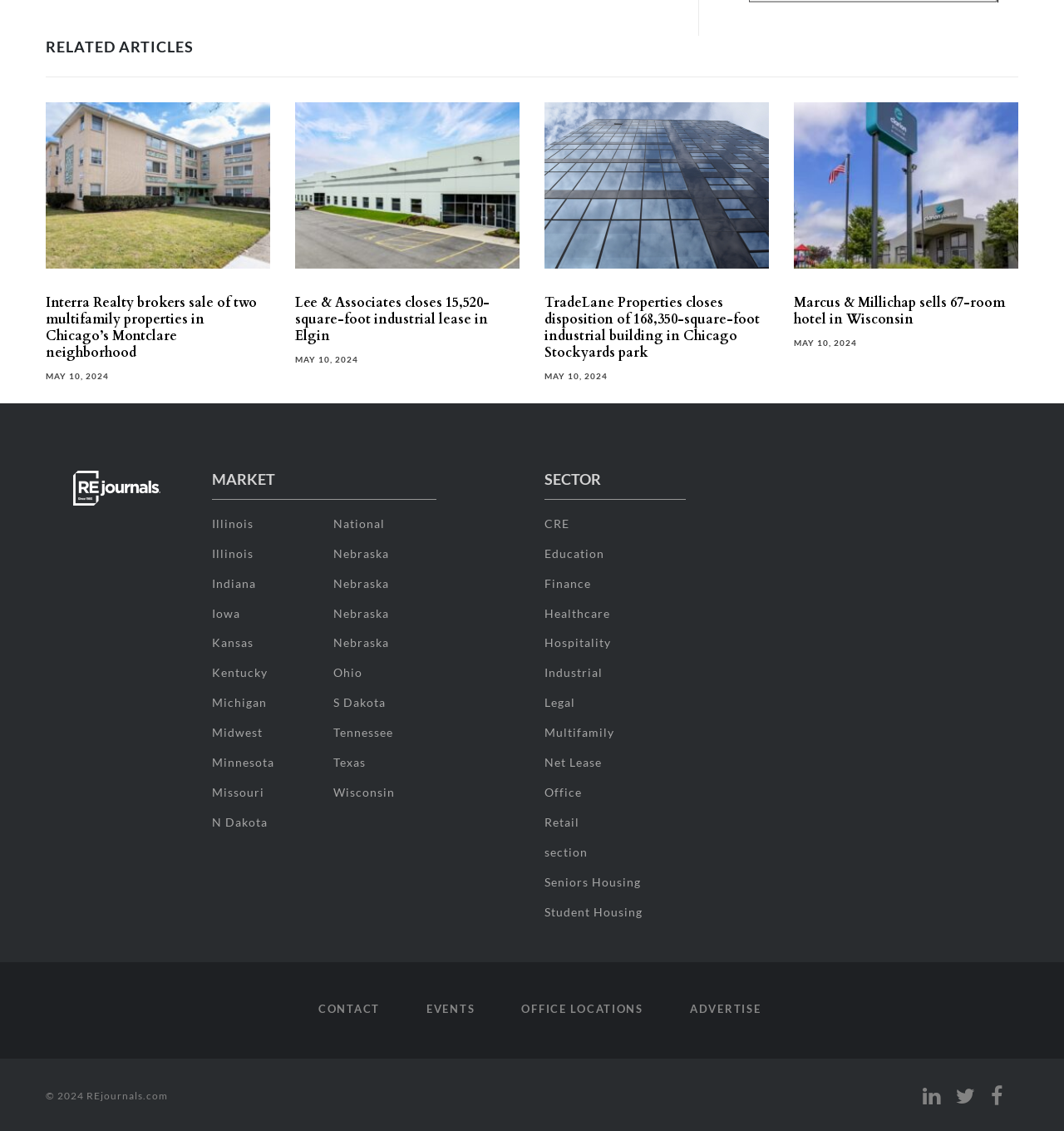Highlight the bounding box coordinates of the element that should be clicked to carry out the following instruction: "View Privacy Policy". The coordinates must be given as four float numbers ranging from 0 to 1, i.e., [left, top, right, bottom].

None